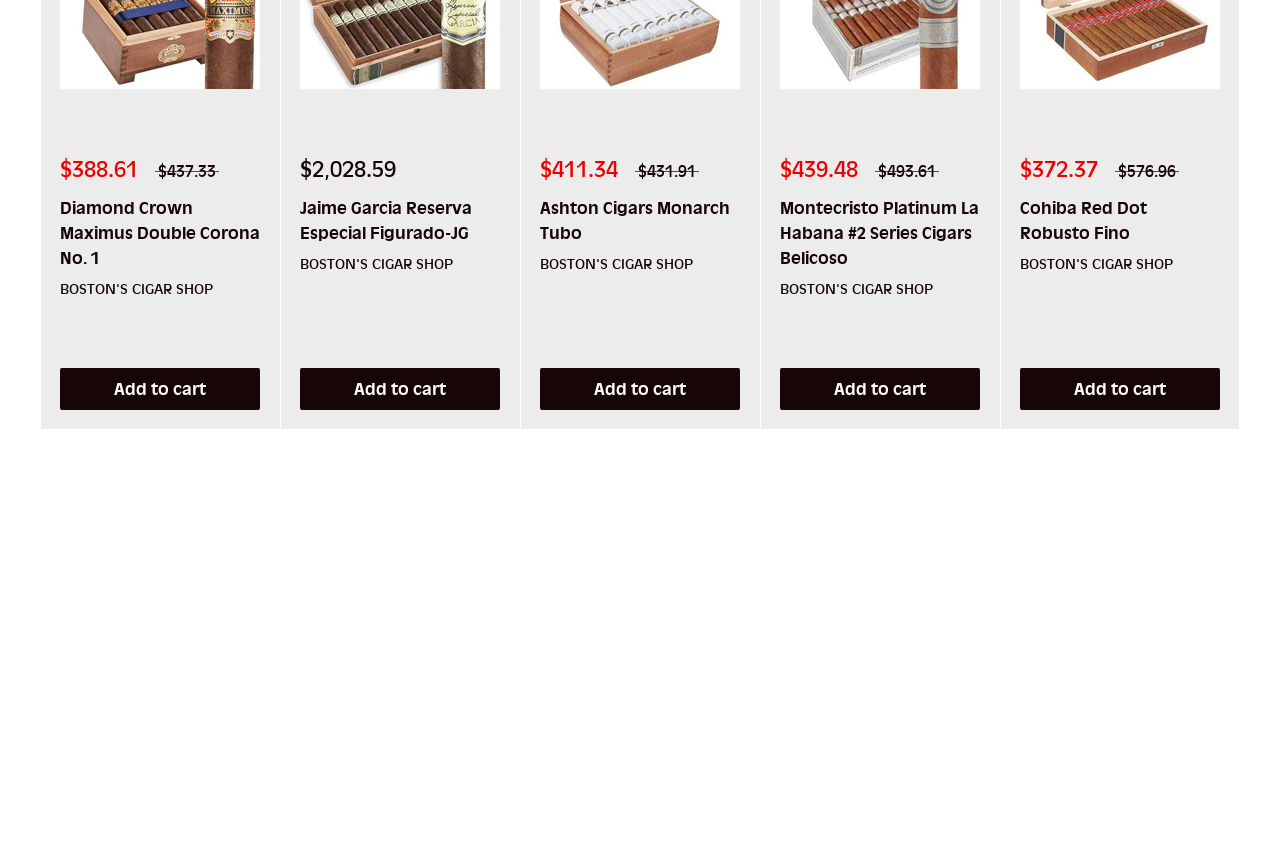What is the price of the Diamond Crown Maximus Double Corona No. 1?
Give a comprehensive and detailed explanation for the question.

I found the price by looking at the StaticText element next to the link 'Diamond Crown Maximus Double Corona No. 1', which has a bounding box coordinate of [0.234, 0.185, 0.309, 0.217] and contains the text '$2,028.59'.